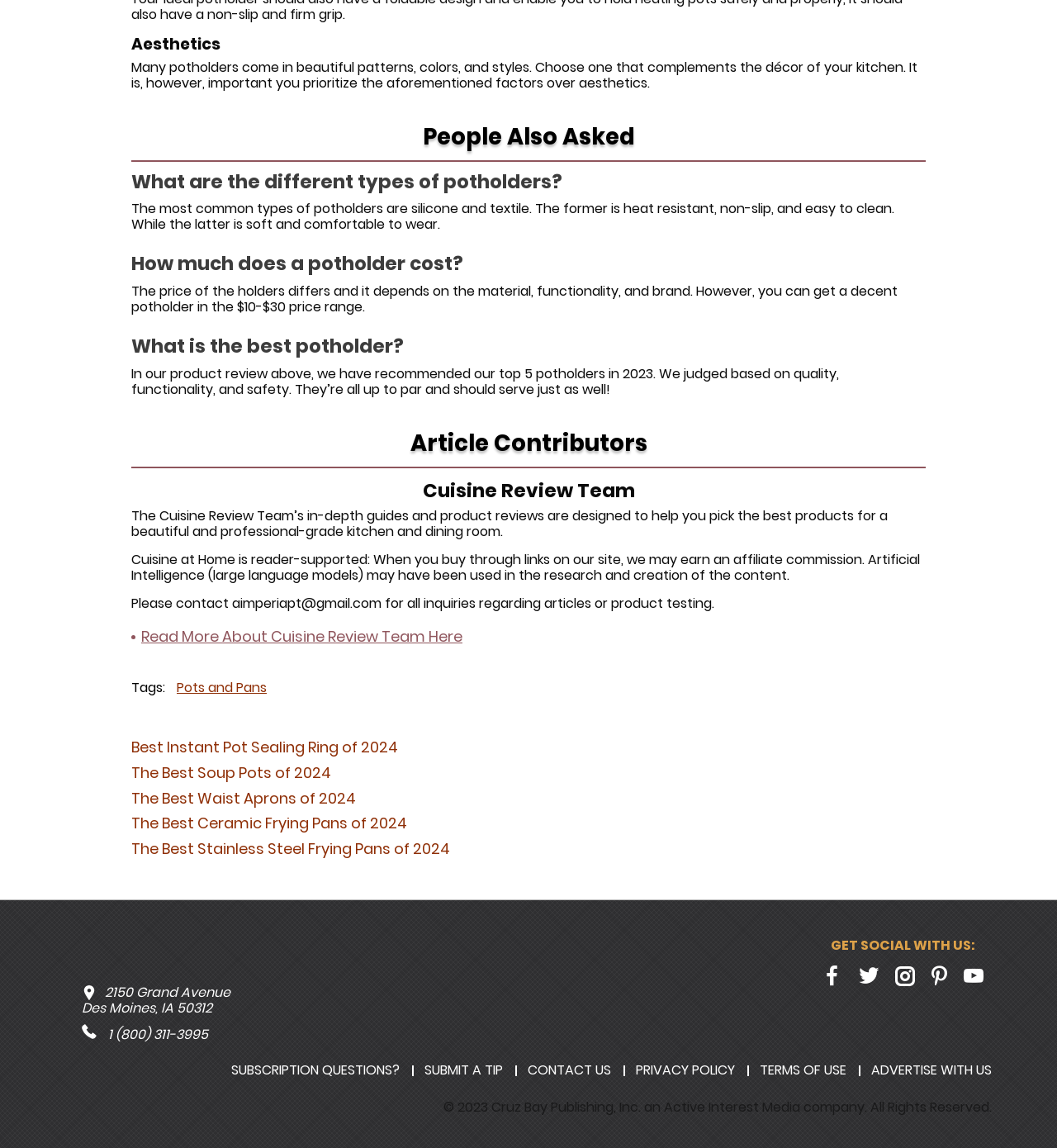How many links are there in the 'GET SOCIAL WITH US' section?
Answer the question with a thorough and detailed explanation.

The webpage has a 'GET SOCIAL WITH US' section that contains links to the company's social media profiles, including Facebook, Twitter, Instagram, Pinterest, and YouTube, for a total of 5 links.